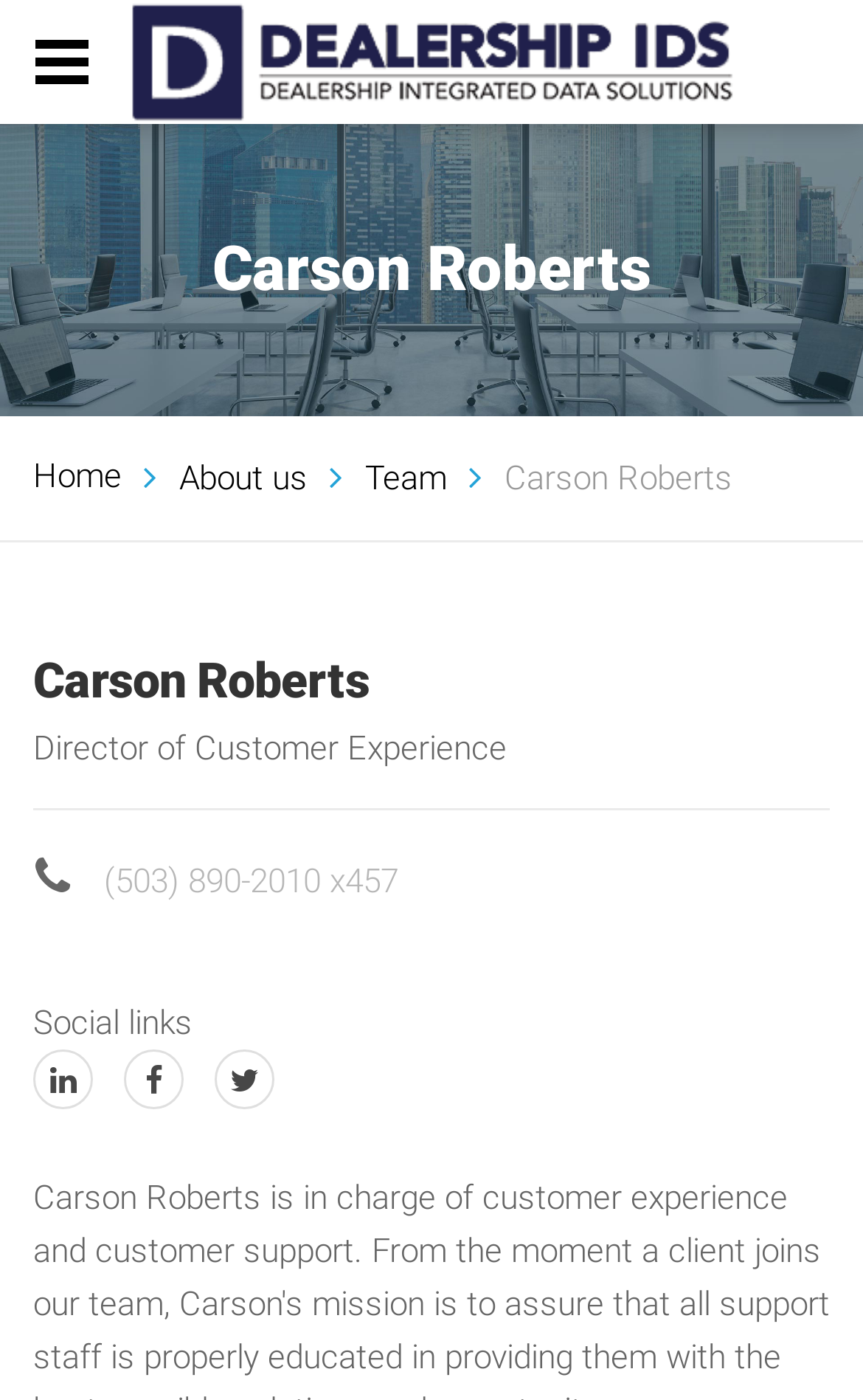Given the webpage screenshot and the description, determine the bounding box coordinates (top-left x, top-left y, bottom-right x, bottom-right y) that define the location of the UI element matching this description: aria-label="Mobile menu icon"

None